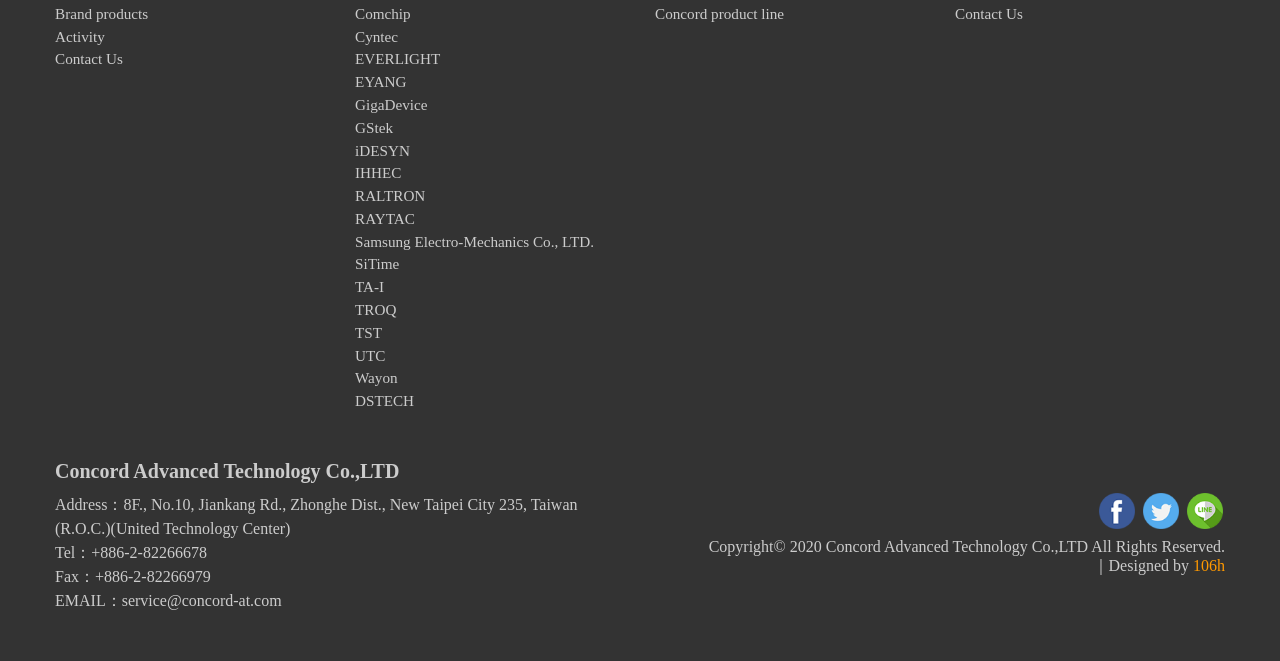Can you pinpoint the bounding box coordinates for the clickable element required for this instruction: "Contact Us"? The coordinates should be four float numbers between 0 and 1, i.e., [left, top, right, bottom].

[0.043, 0.076, 0.096, 0.102]